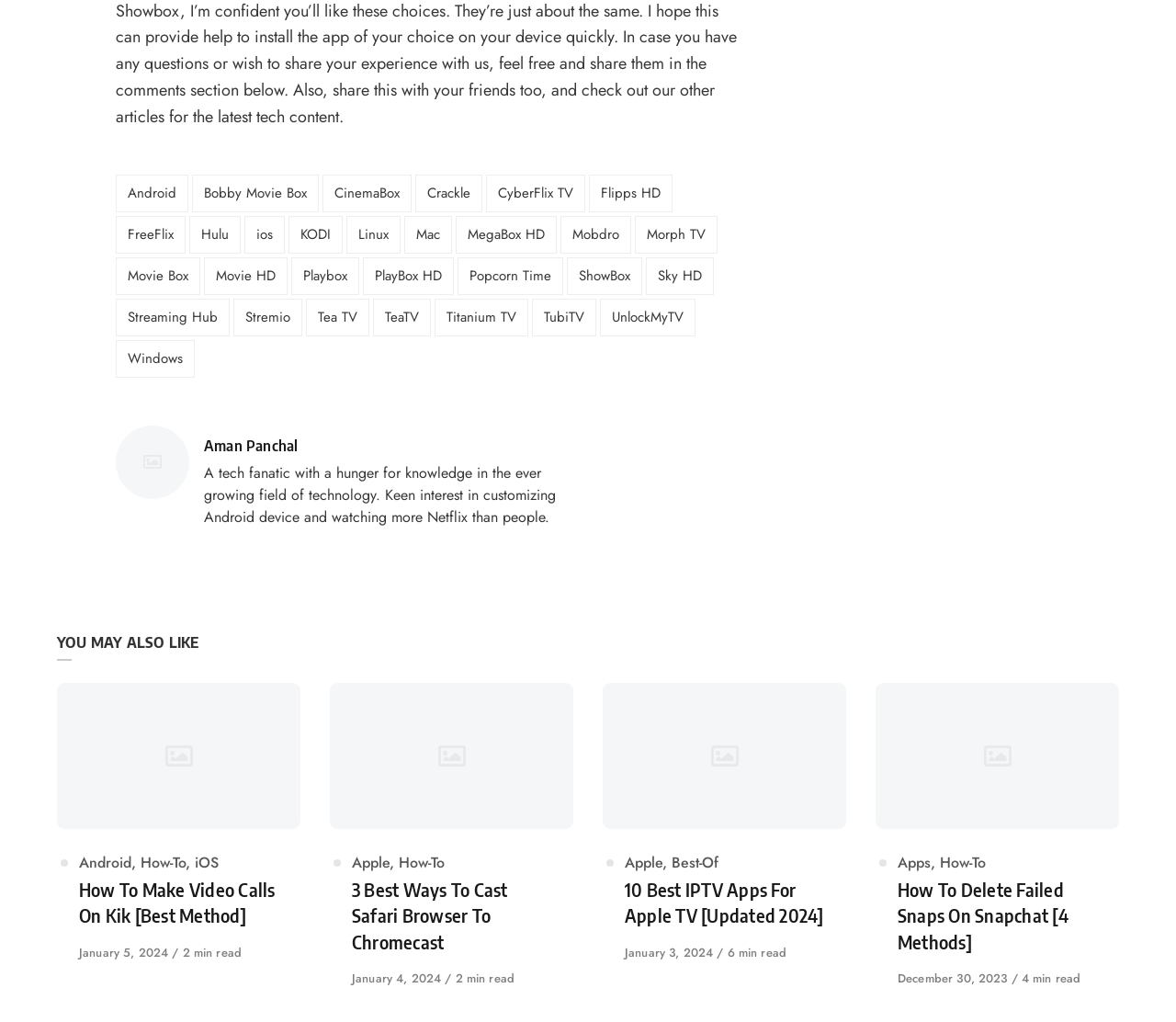What is the category of the article 'How To Make Video Calls On Kik'?
Please utilize the information in the image to give a detailed response to the question.

The category of the article can be found below the article's heading, where it says 'Category: Android, How-To, iOS'.